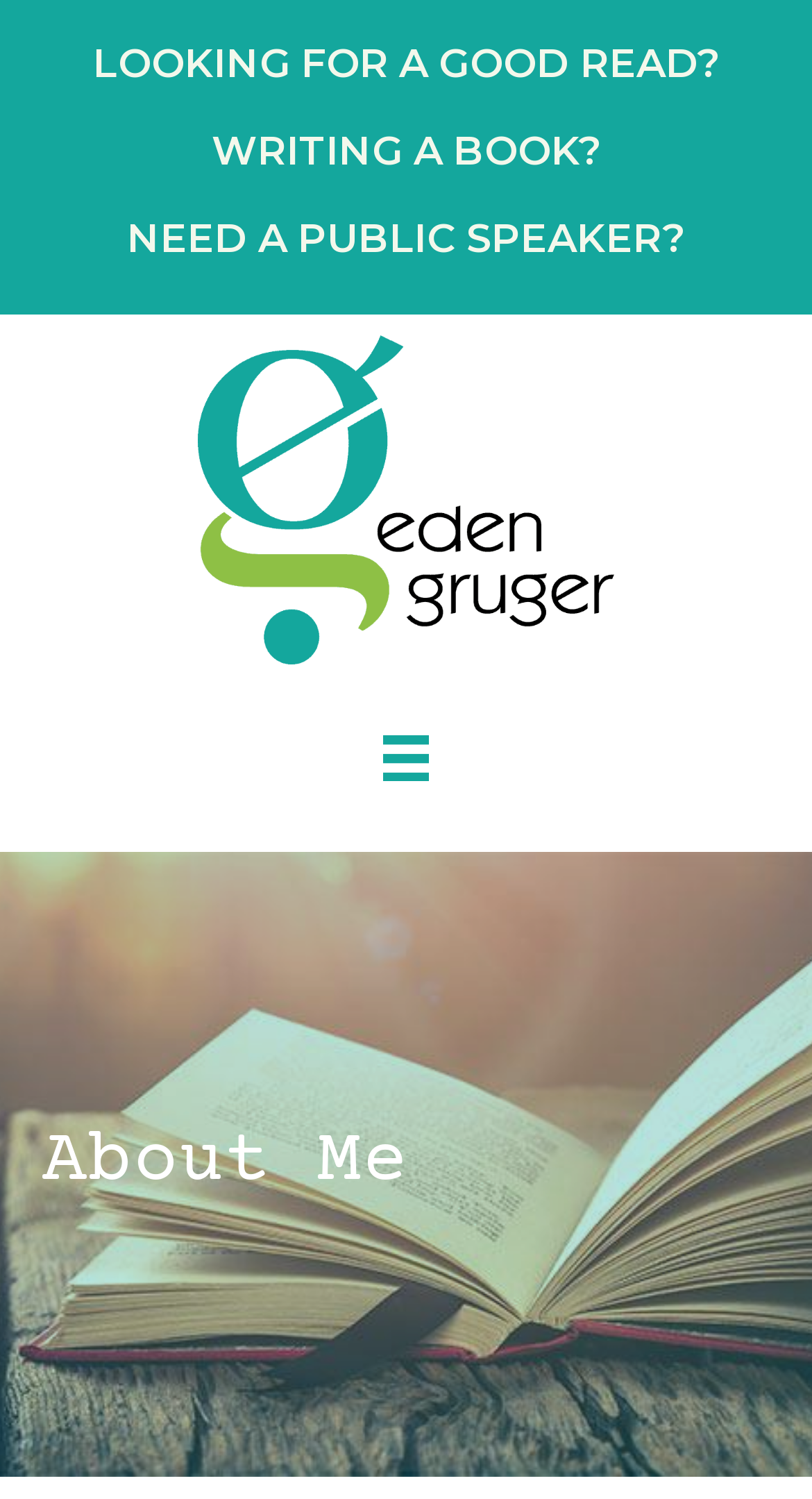Determine the bounding box coordinates of the UI element described below. Use the format (top-left x, top-left y, bottom-right x, bottom-right y) with floating point numbers between 0 and 1: LOOKING FOR A GOOD READ?

[0.114, 0.026, 0.886, 0.058]